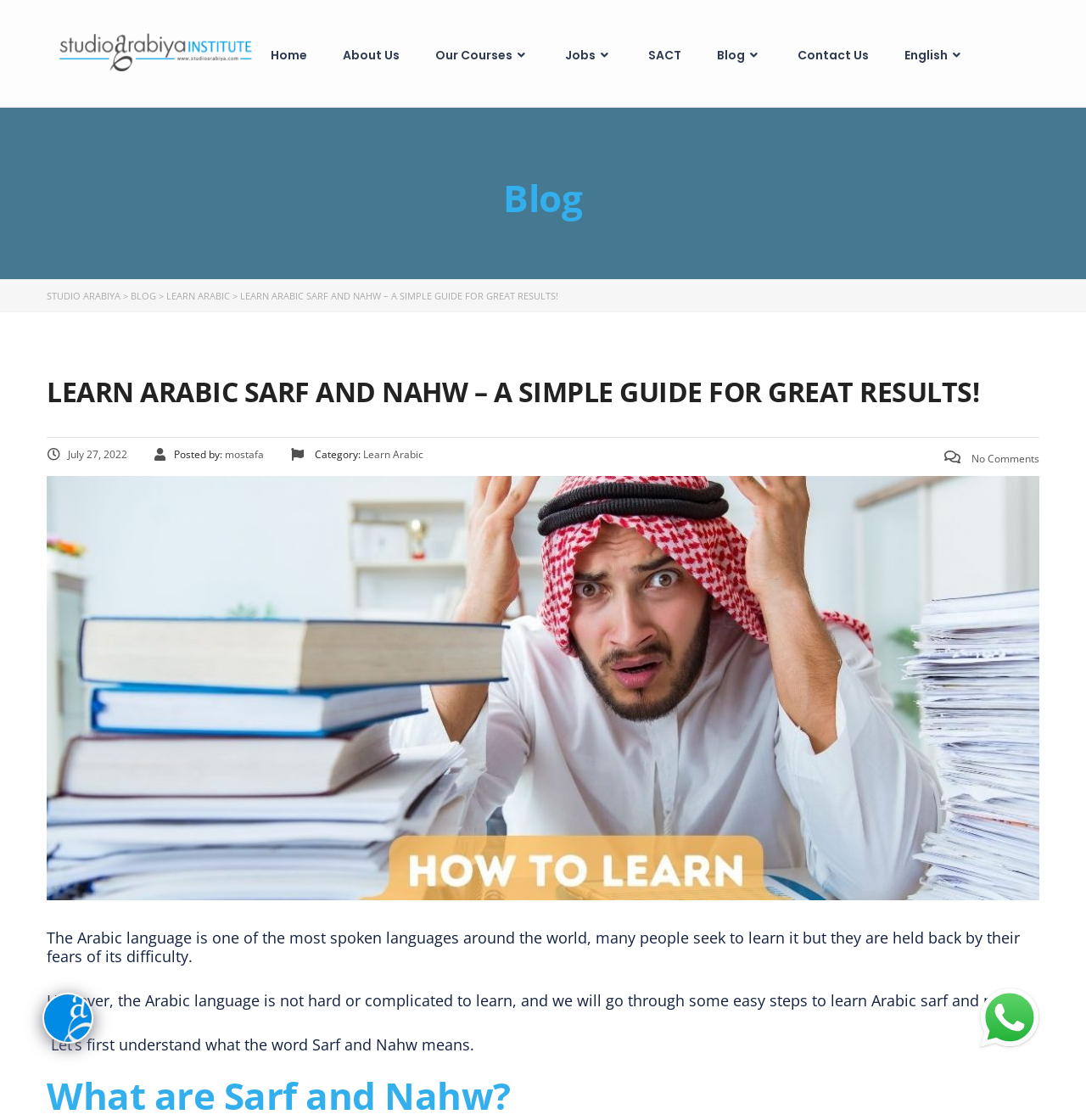Find the bounding box coordinates of the element's region that should be clicked in order to follow the given instruction: "Read the blog post". The coordinates should consist of four float numbers between 0 and 1, i.e., [left, top, right, bottom].

[0.043, 0.149, 0.957, 0.203]